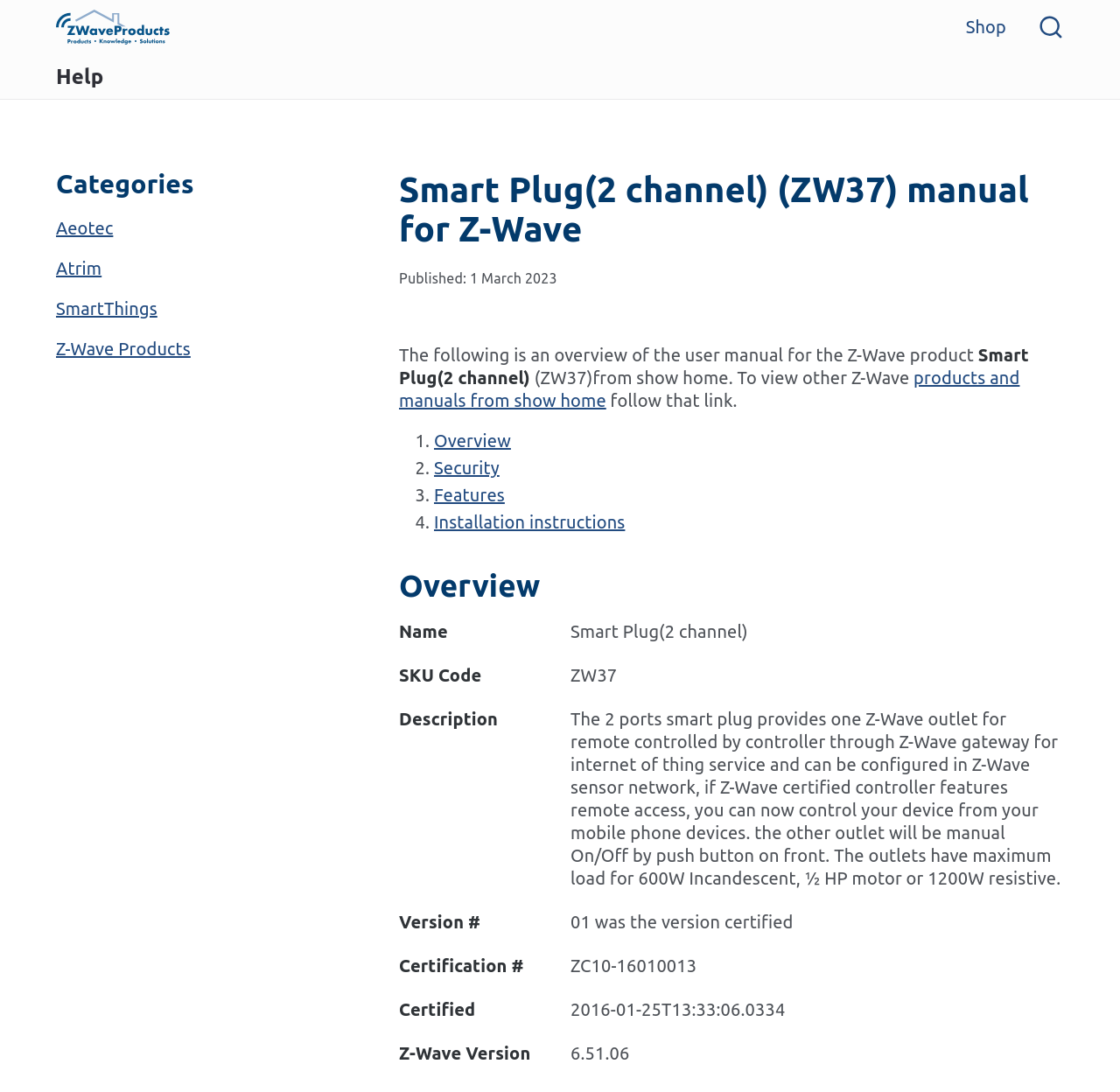Find the bounding box coordinates for the UI element whose description is: "Installation instructions". The coordinates should be four float numbers between 0 and 1, in the format [left, top, right, bottom].

[0.387, 0.469, 0.558, 0.487]